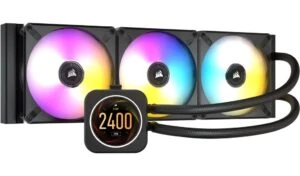Detail every visible element in the image extensively.

The image features the Corsair H150i Elite LCD Liquid CPU Cooler, showcasing a sleek design with an advanced cooling system. The cooler consists of three fans, each equipped with vibrant RGB lighting that can create a visually stunning effect within a PC build. Central to the cooler is a control unit displaying real-time performance metrics, indicated by the prominent "2400" readout, showcasing its efficiency. This cooler is known for enhancing cooling capabilities while adding an aesthetic appeal, making it a popular choice among gamers and PC enthusiasts looking for both functionality and style.